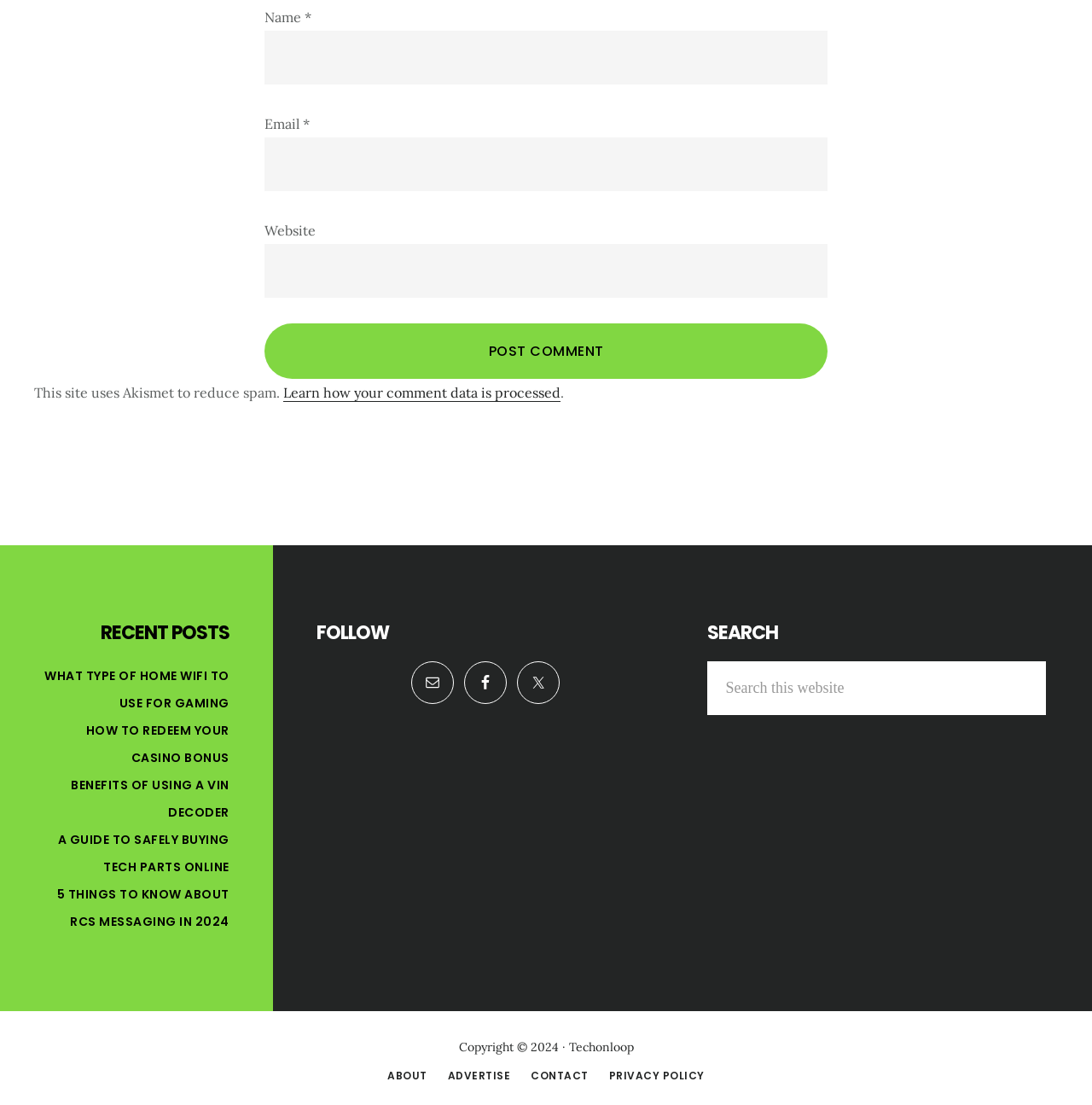Based on the image, please respond to the question with as much detail as possible:
What type of posts are listed on the webpage?

The webpage lists several links with titles such as 'WHAT TYPE OF HOME WIFI TO USE FOR GAMING' and 'A GUIDE TO SAFELY BUYING TECH PARTS ONLINE', indicating that the posts are related to technology.